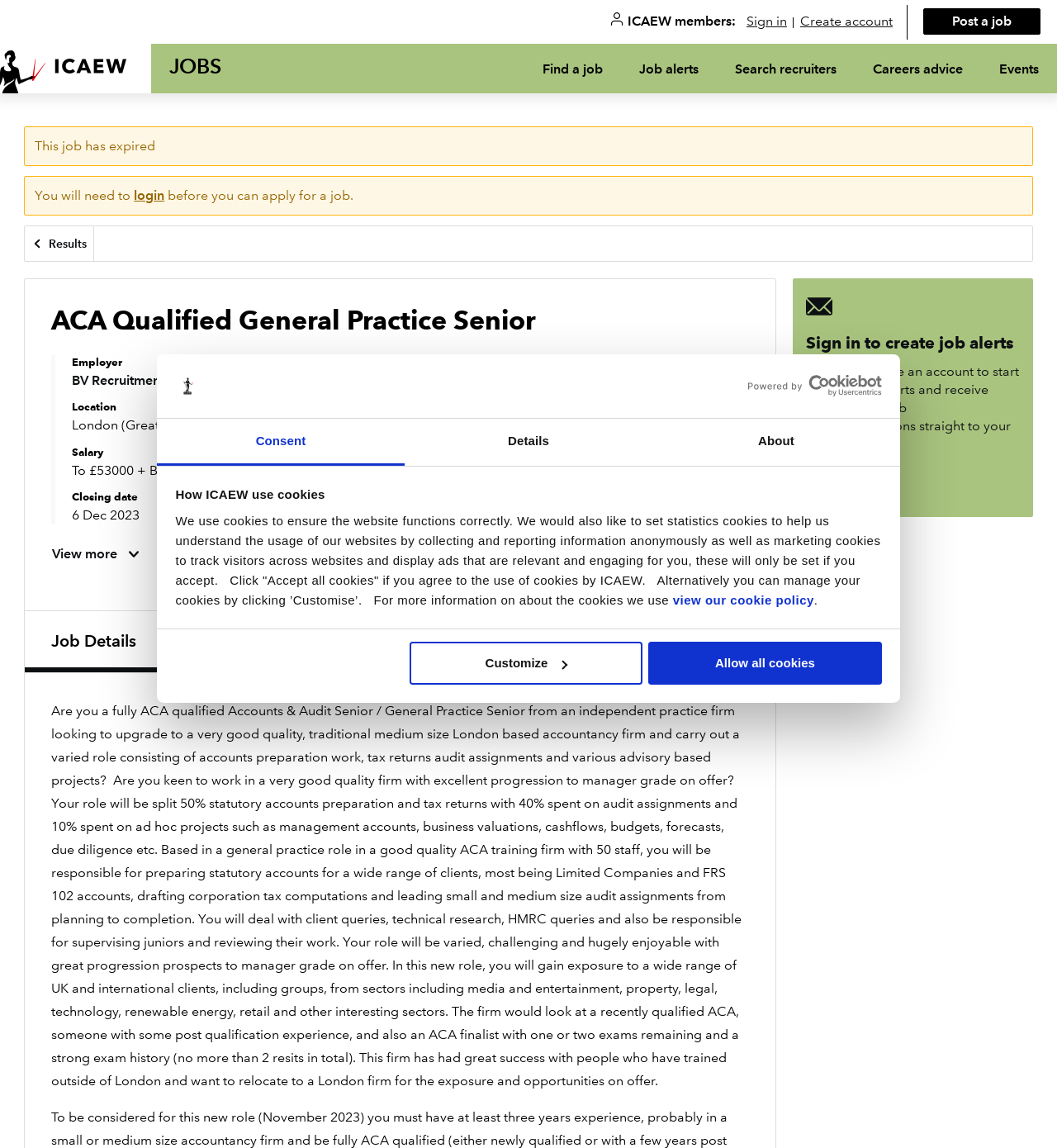Please find the bounding box coordinates of the element that you should click to achieve the following instruction: "Search for something". The coordinates should be presented as four float numbers between 0 and 1: [left, top, right, bottom].

None